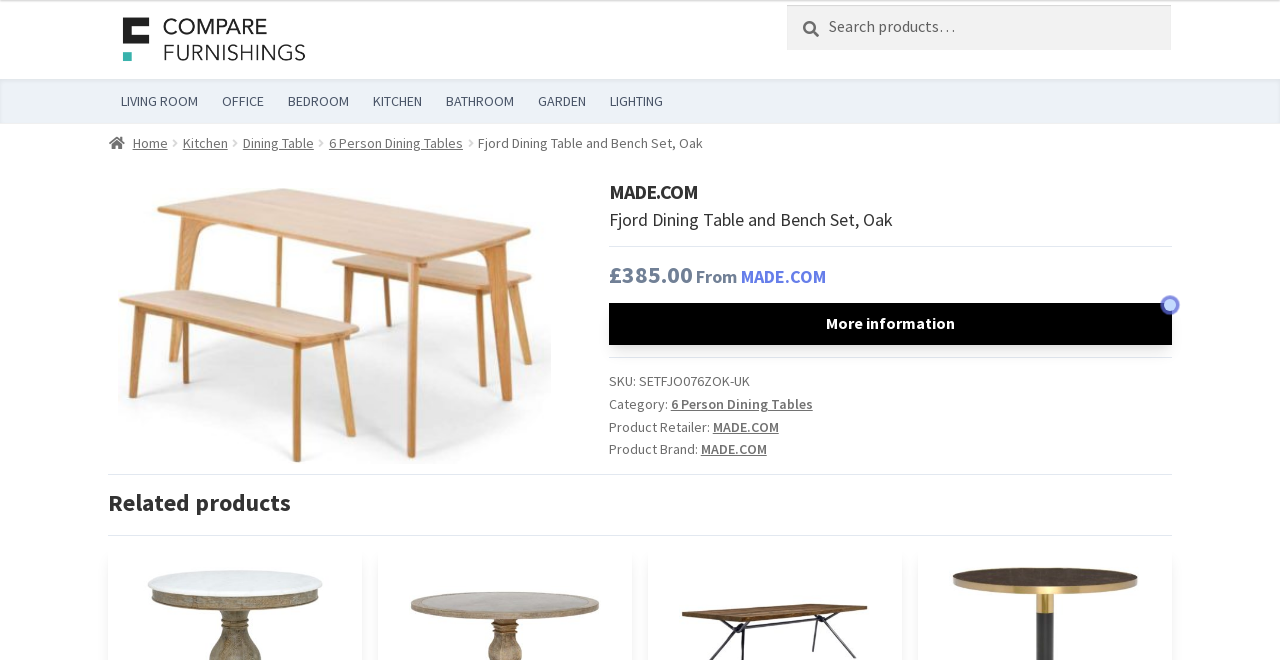Using the given description, provide the bounding box coordinates formatted as (top-left x, top-left y, bottom-right x, bottom-right y), with all values being floating point numbers between 0 and 1. Description: alt="Compare Furnishings logo"

[0.085, 0.0, 0.249, 0.119]